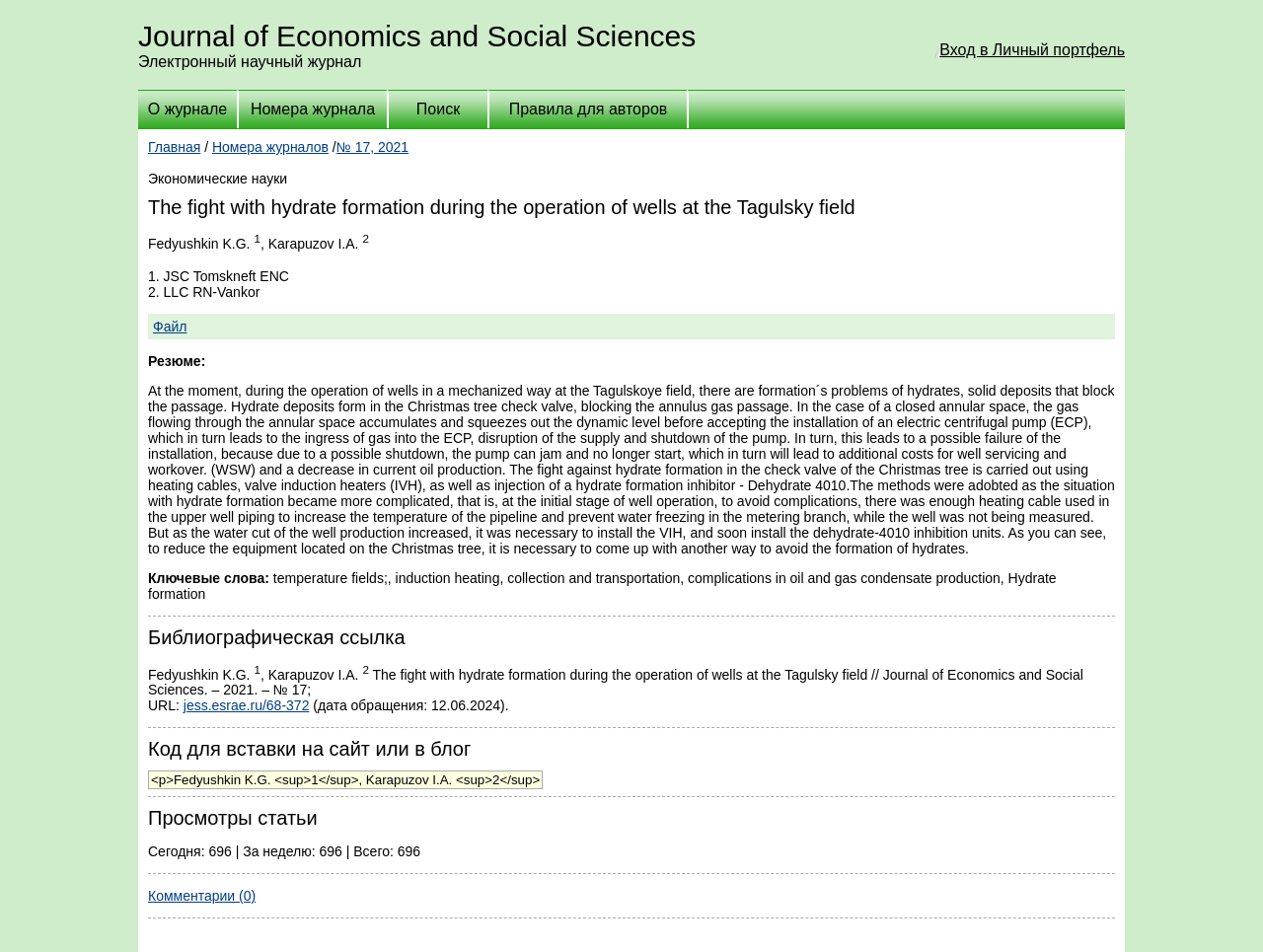What is the number of views of the article today?
Your answer should be a single word or phrase derived from the screenshot.

696